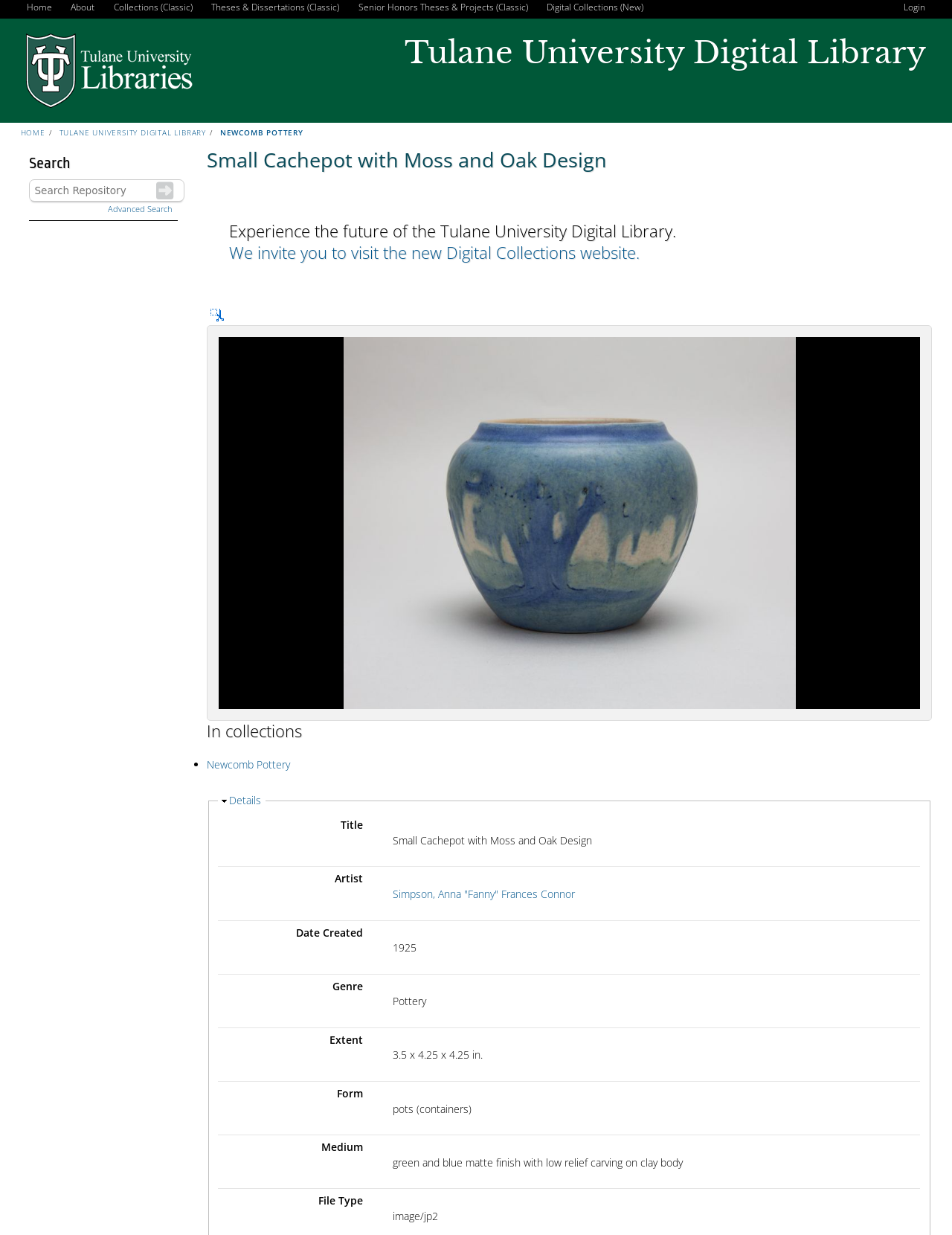Using the provided description Home, find the bounding box coordinates for the UI element. Provide the coordinates in (top-left x, top-left y, bottom-right x, bottom-right y) format, ensuring all values are between 0 and 1.

[0.027, 0.0, 0.056, 0.012]